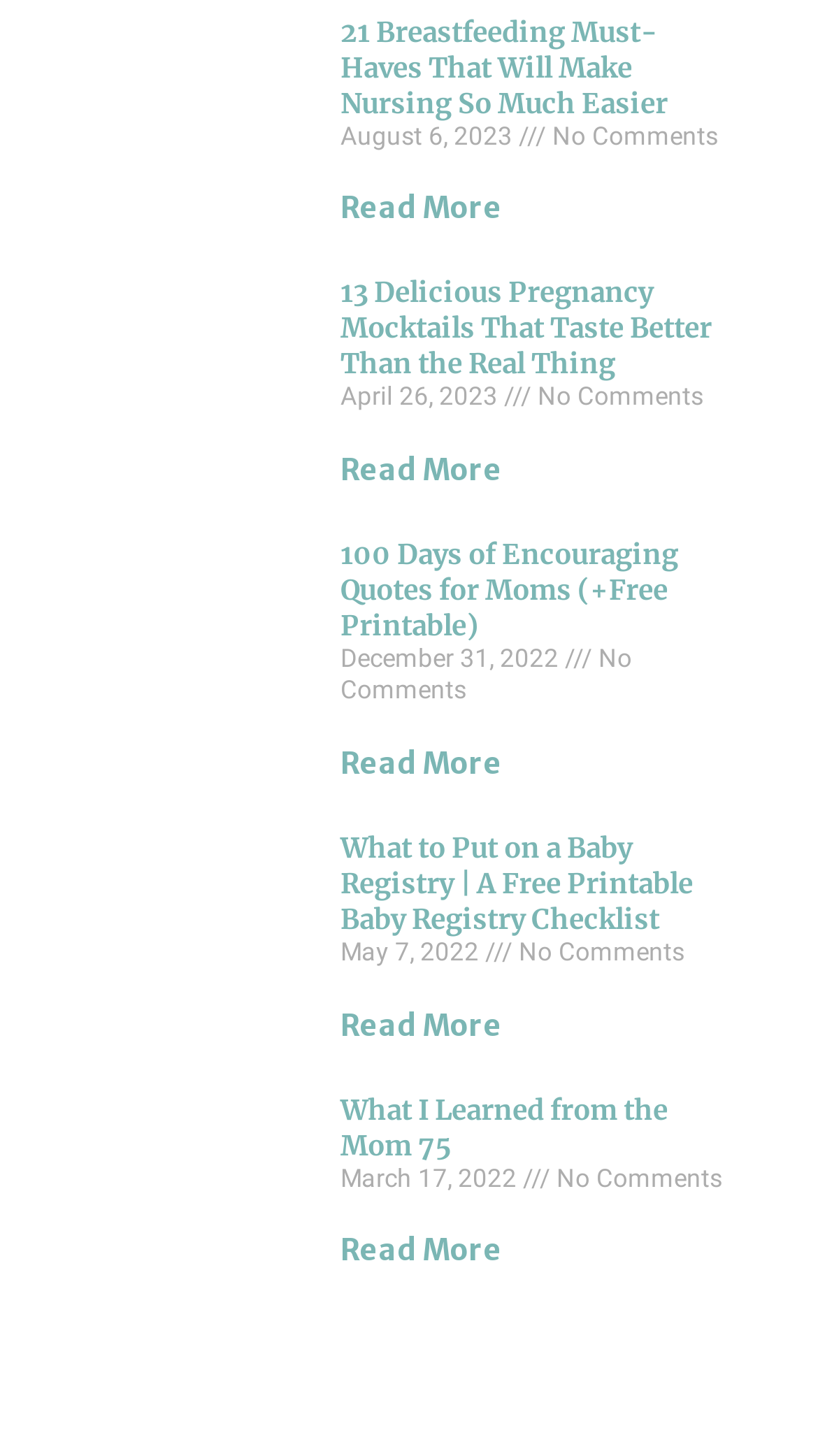Respond to the question below with a concise word or phrase:
When was the fourth article published?

May 7, 2022